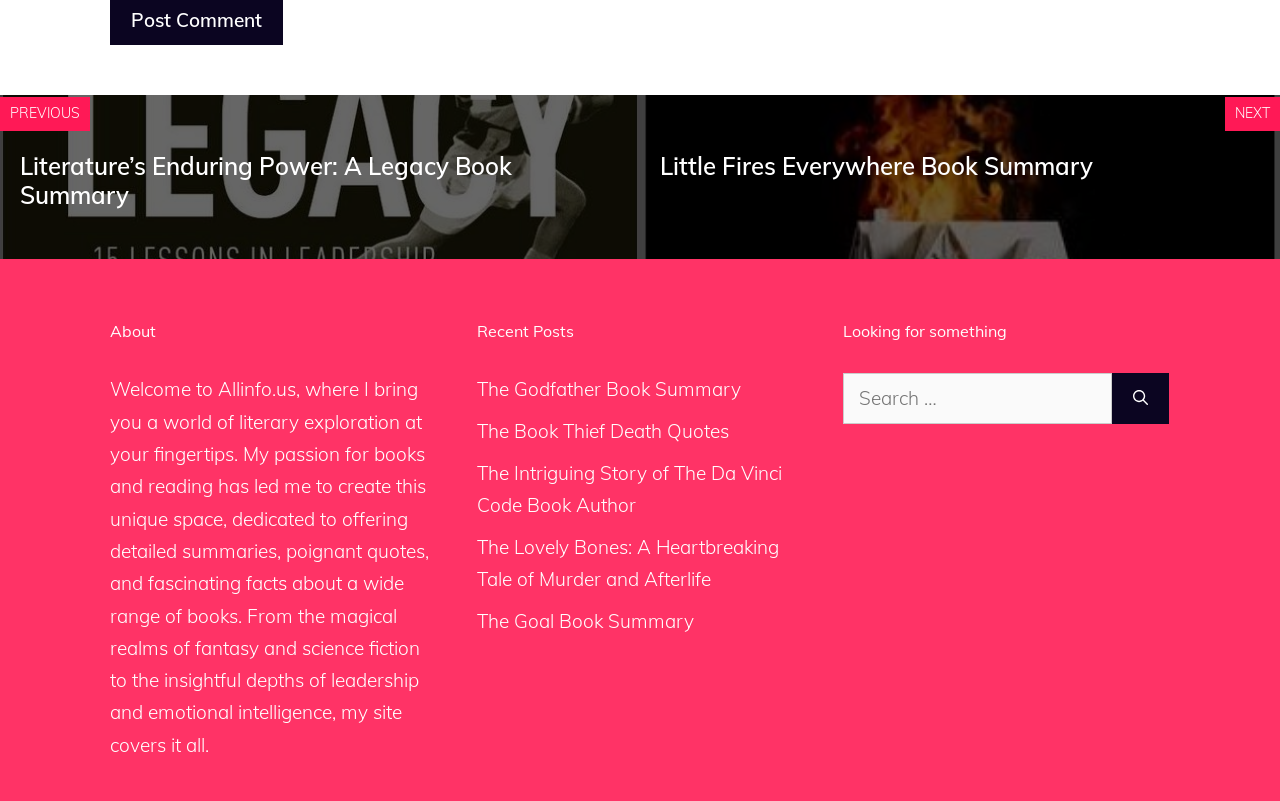Please find the bounding box coordinates for the clickable element needed to perform this instruction: "go to Literature’s Enduring Power: A Legacy Book Summary".

[0.016, 0.188, 0.4, 0.262]